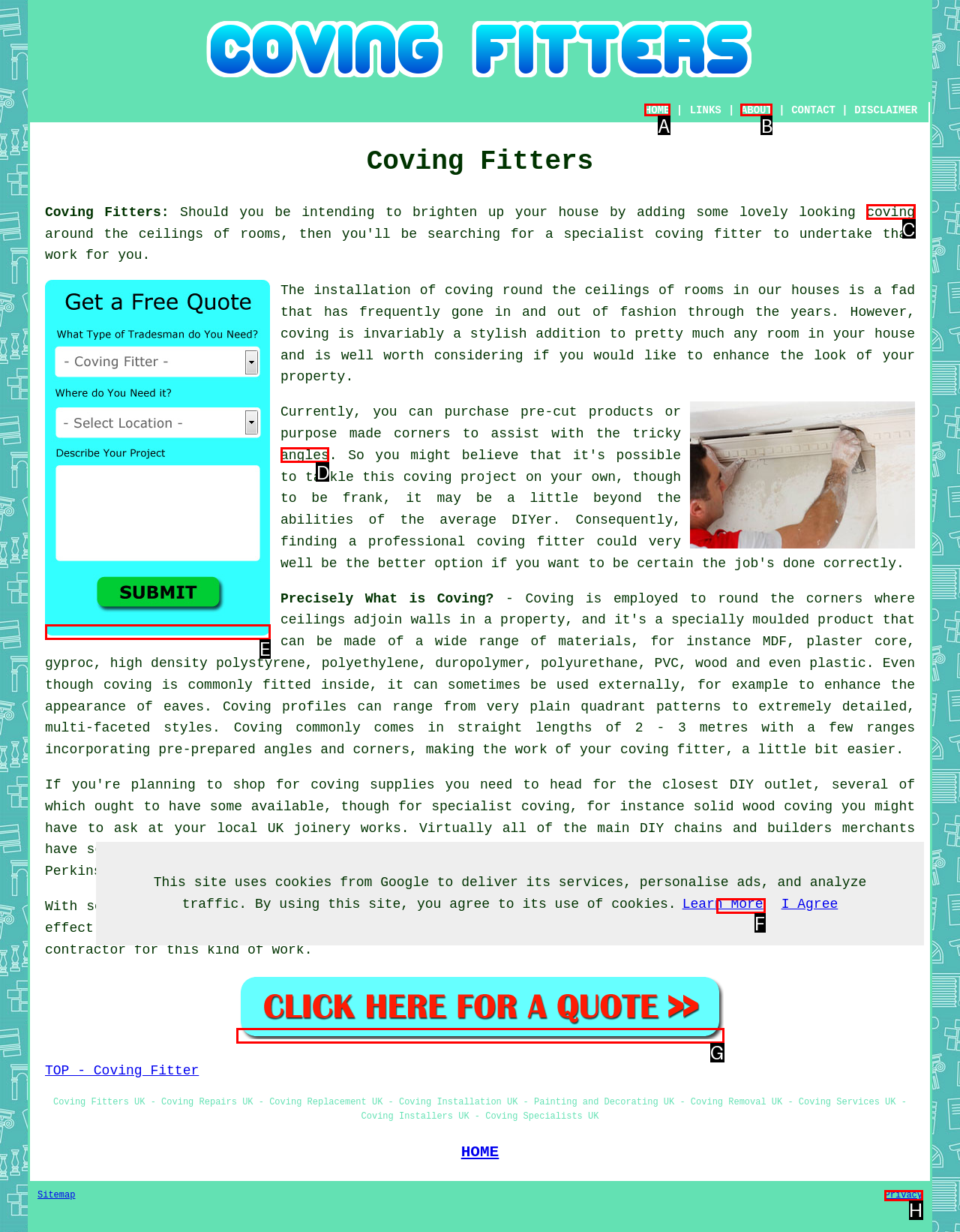Tell me which one HTML element best matches the description: coving
Answer with the option's letter from the given choices directly.

F